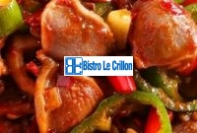Generate a detailed caption that encompasses all aspects of the image.

This vibrant and appetizing dish features perfectly cooked chicken gizzards, sautéed to a tender finish and beautifully complemented by a medley of colorful bell peppers. The dish is presented in a hearty, savory sauce that glistens, highlighting the freshness of the ingredients used. The backdrop of the image includes the logo of Bistro Le Crillon, suggesting that this recipe is part of their culinary offerings, likely designed to inspire home cooks. This dish not only promises a rich array of flavors but also invites those seeking unique cooking tips and recipes to explore further. Ideal for adventurous eaters looking to master different aspects of cooking!